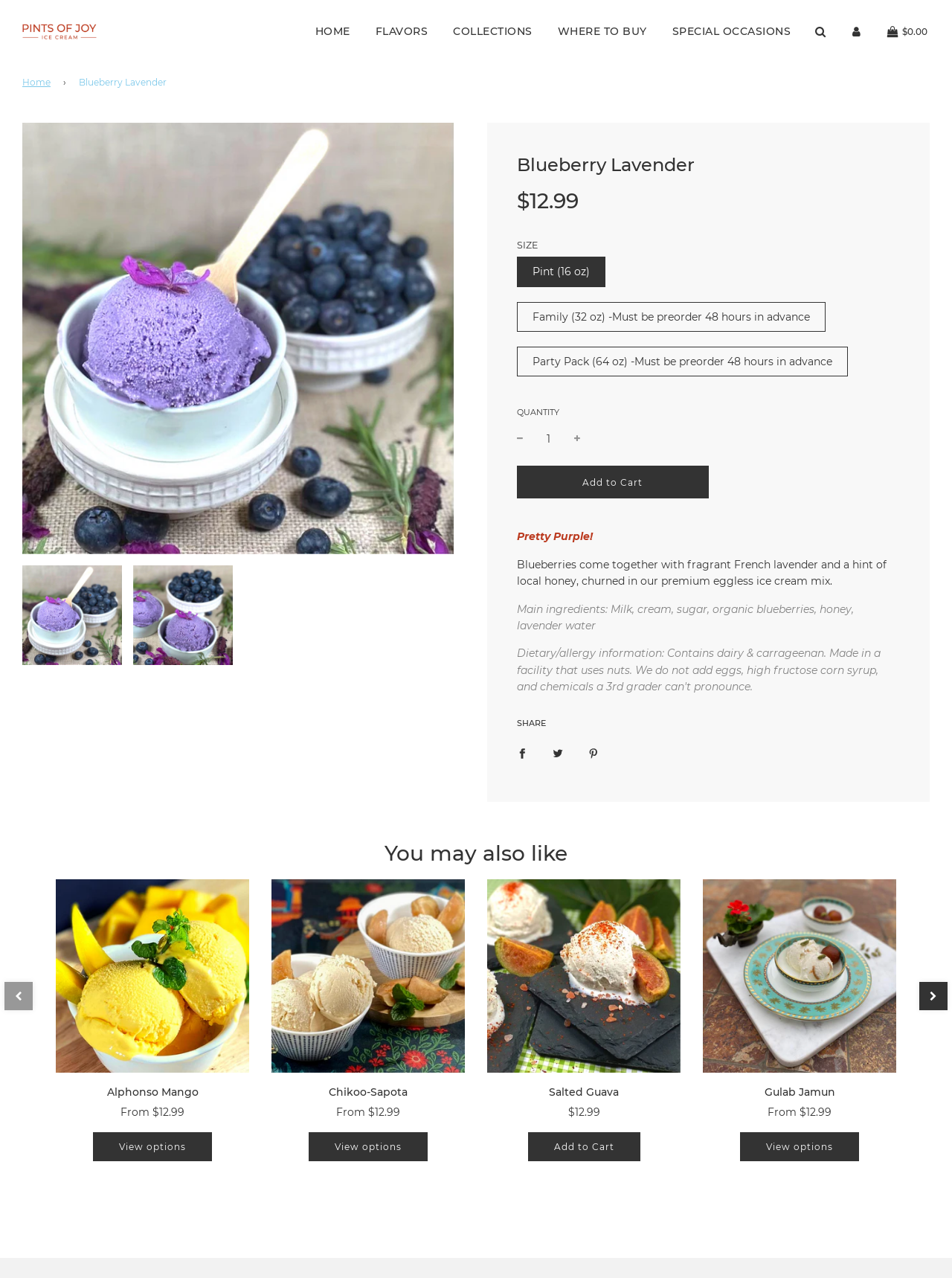Locate the bounding box coordinates of the area where you should click to accomplish the instruction: "Click on the 'Previous slide' button".

[0.005, 0.769, 0.034, 0.791]